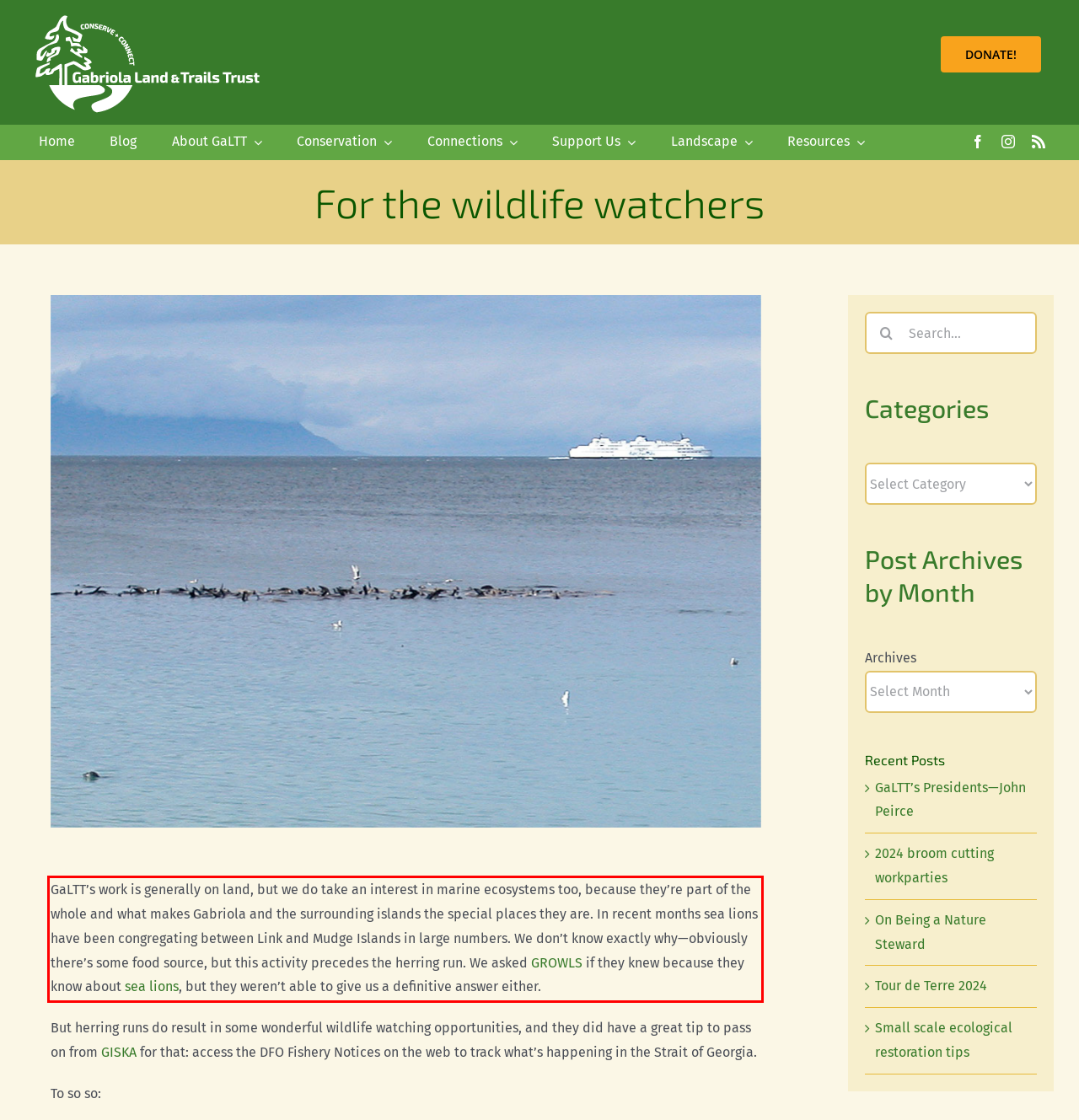Within the screenshot of the webpage, locate the red bounding box and use OCR to identify and provide the text content inside it.

GaLTT’s work is generally on land, but we do take an interest in marine ecosystems too, because they’re part of the whole and what makes Gabriola and the surrounding islands the special places they are. In recent months sea lions have been congregating between Link and Mudge Islands in large numbers. We don’t know exactly why—obviously there’s some food source, but this activity precedes the herring run. We asked GROWLS if they knew because they know about sea lions, but they weren’t able to give us a definitive answer either.